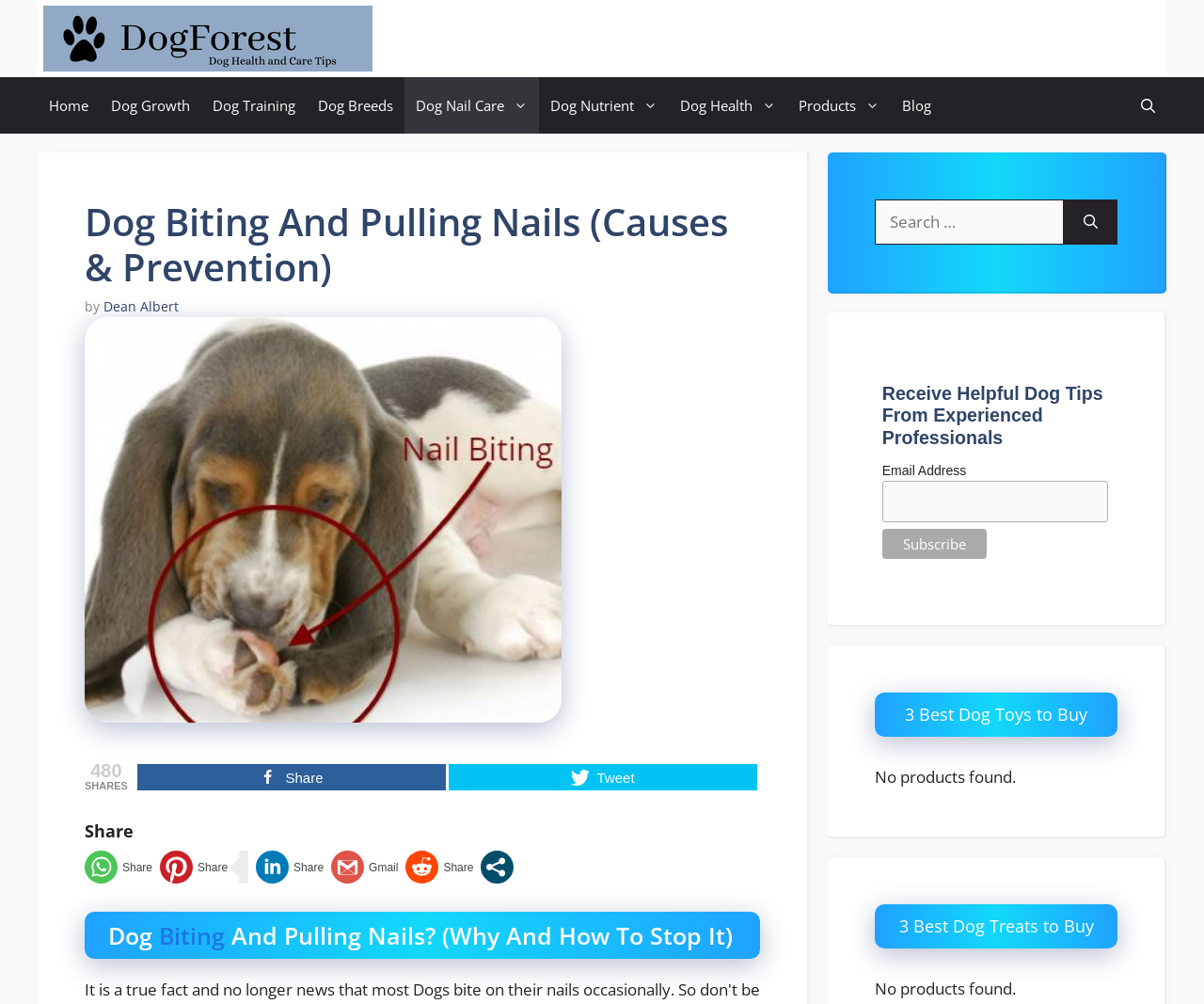What is the purpose of the 'Subscribe' button?
Please ensure your answer is as detailed and informative as possible.

The 'Subscribe' button is located below the heading 'Receive Helpful Dog Tips From Experienced Professionals'. This suggests that the purpose of the 'Subscribe' button is to allow users to receive dog tips and advice from experienced professionals.